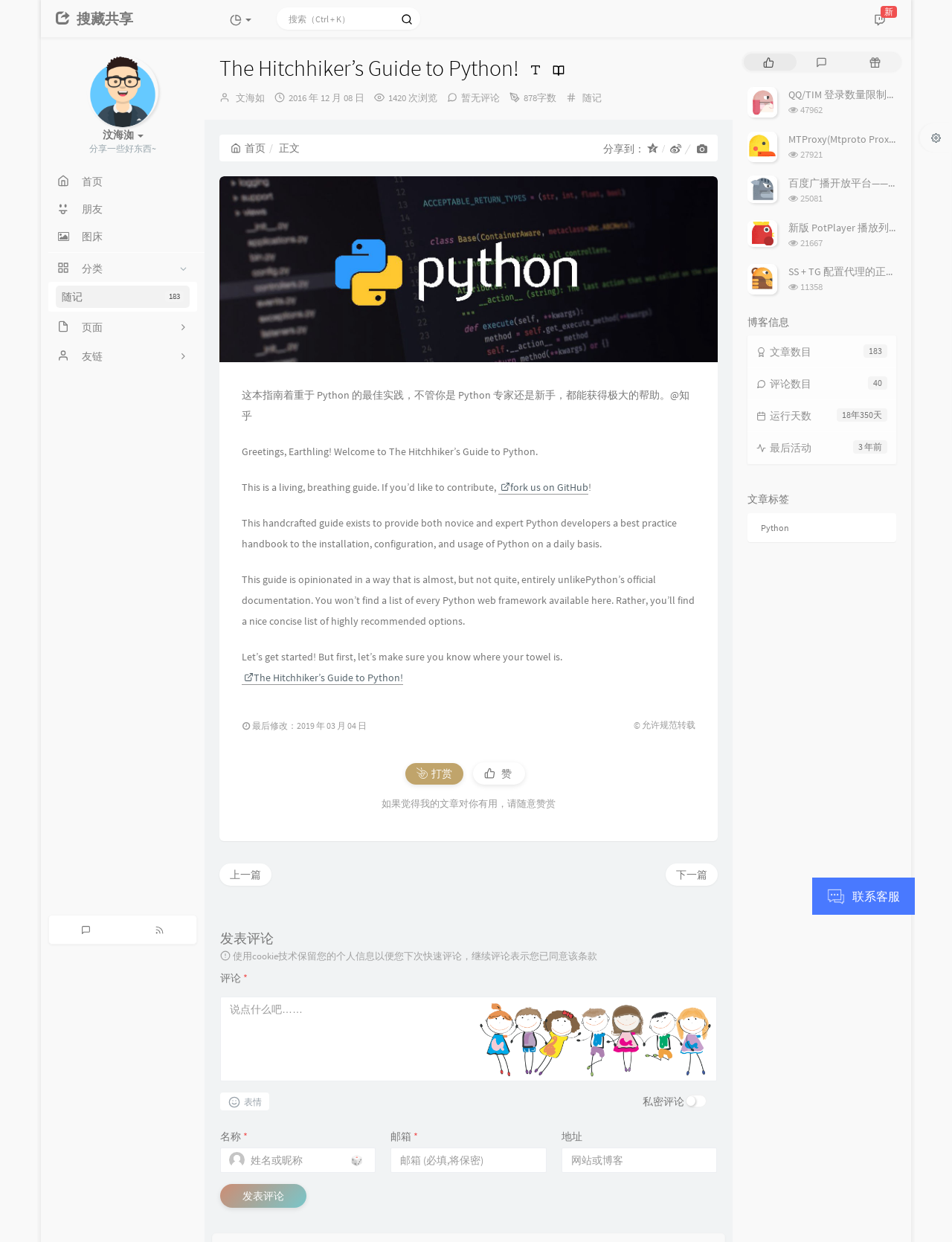Refer to the image and provide an in-depth answer to the question: 
What is the date of this article?

I found the date by looking at the section below the article title, where it says '发布时间：2016 年 12 月 08 日'.